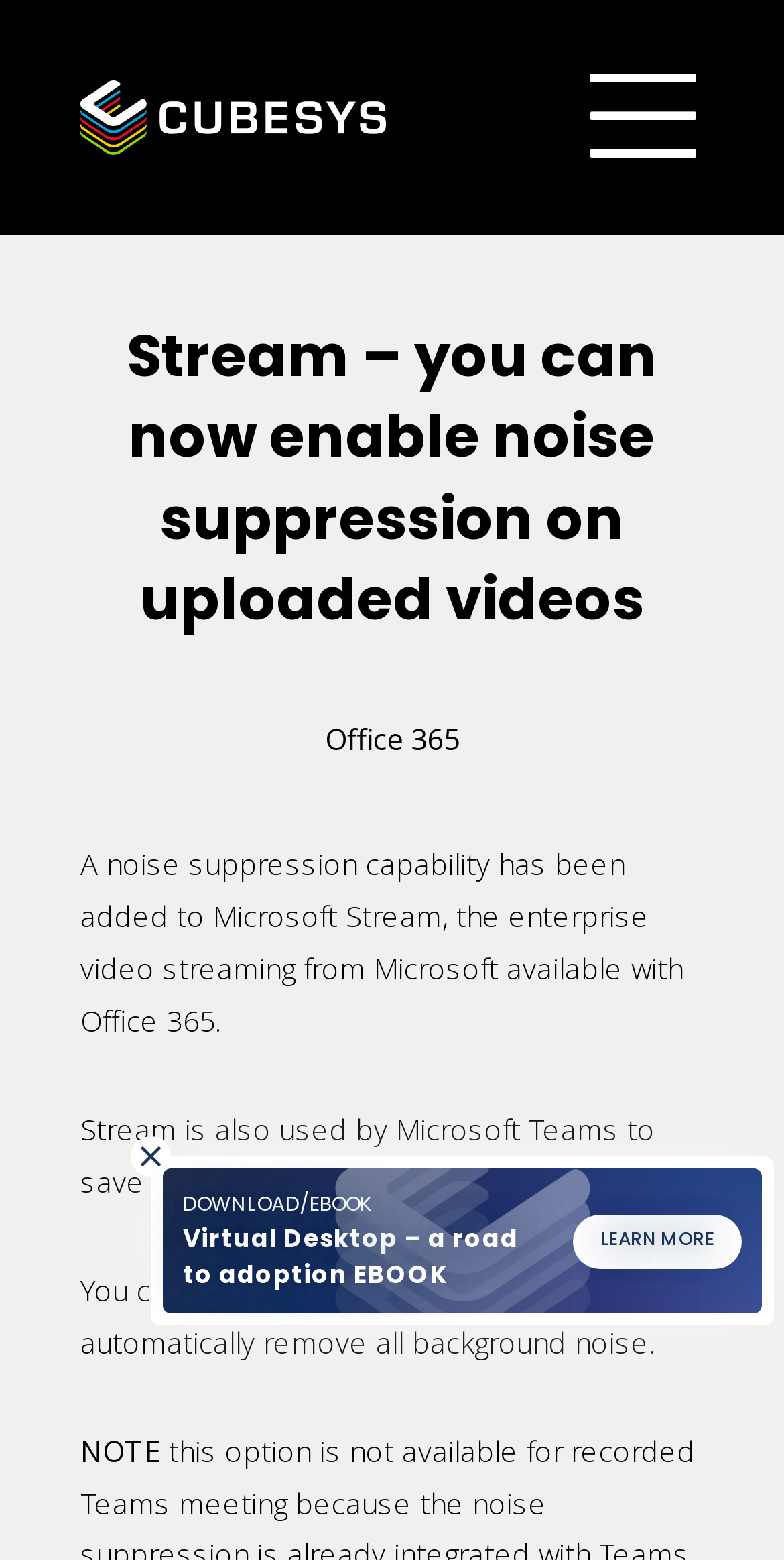What is the availability of Microsoft Stream?
From the screenshot, provide a brief answer in one word or phrase.

Available with Office 365